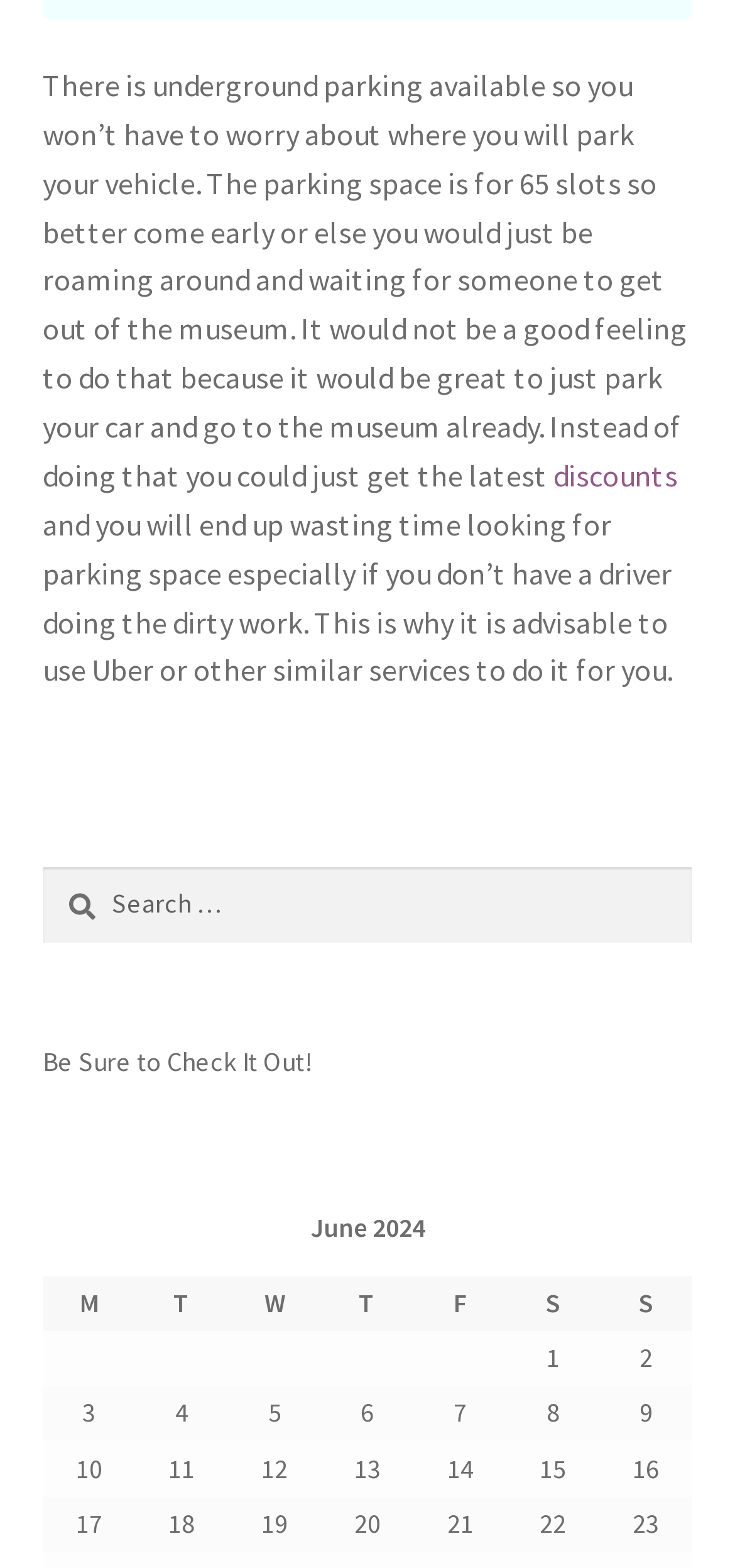Extract the bounding box of the UI element described as: "discounts".

[0.753, 0.291, 0.922, 0.315]